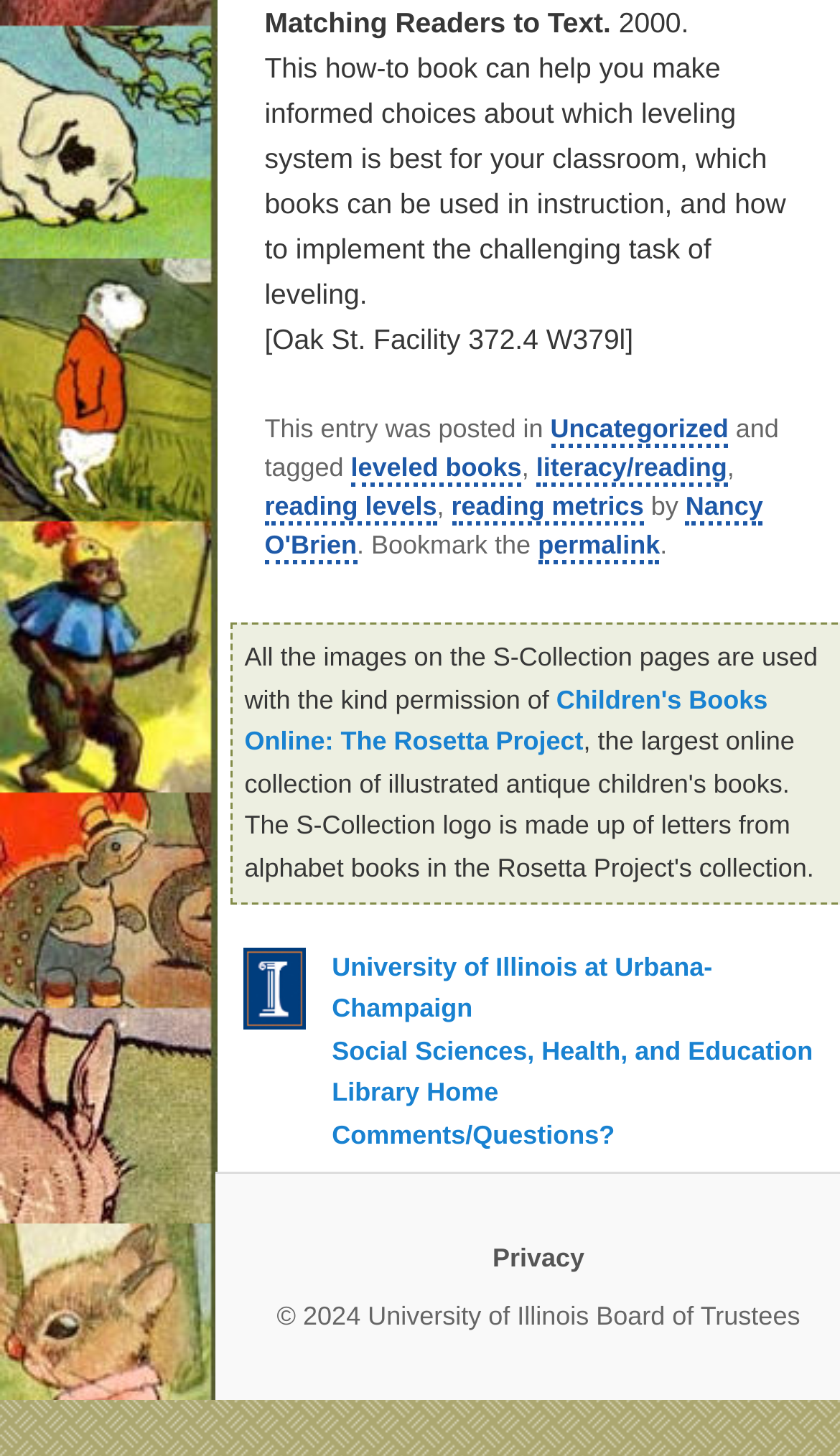What is the copyright year of the webpage?
Look at the image and respond to the question as thoroughly as possible.

The copyright year of the webpage can be identified by the text '© 2024 University of Illinois Board of Trustees' which is part of the footer section of the webpage.